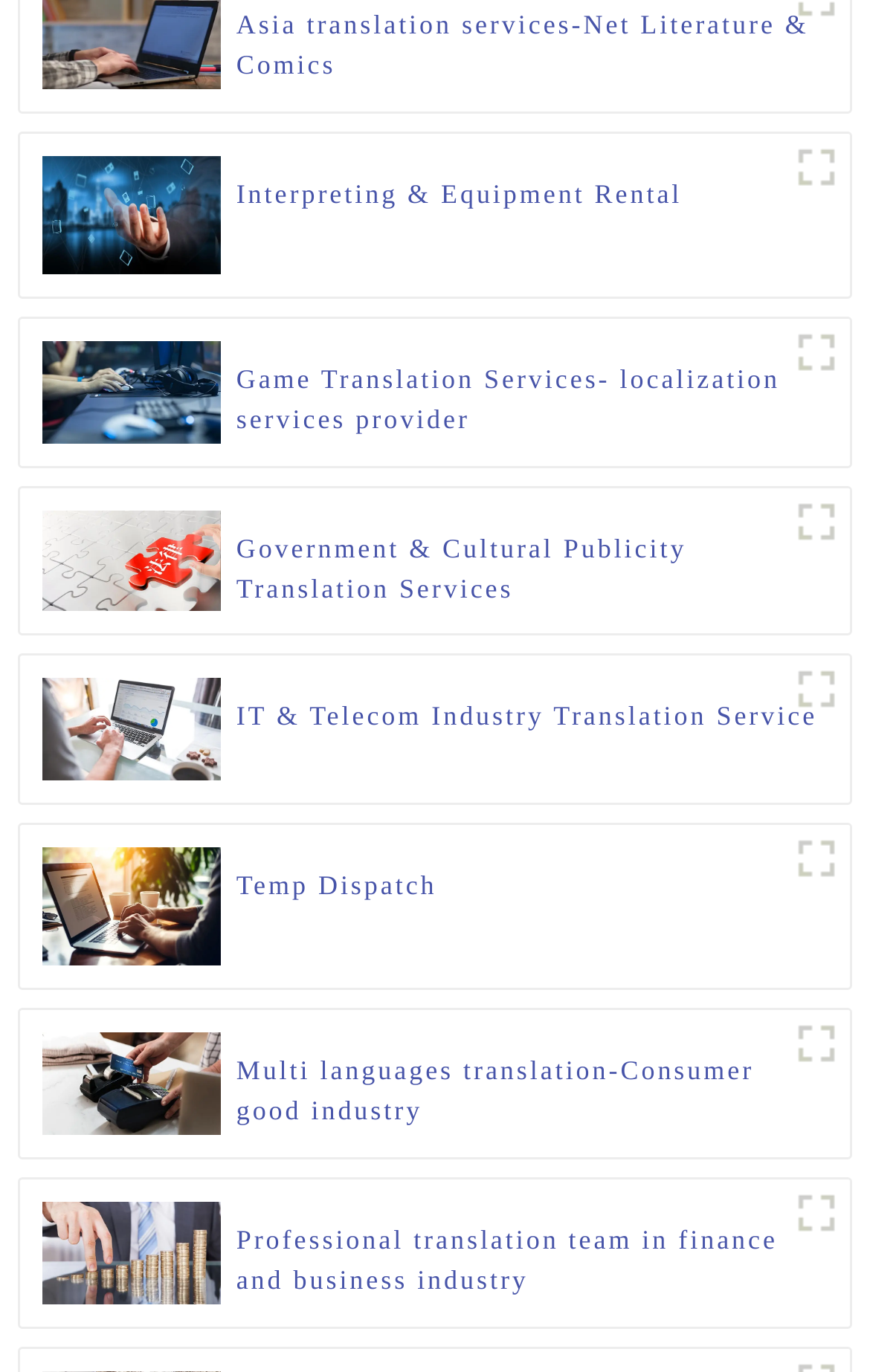What is the name of the last translation service?
Provide a short answer using one word or a brief phrase based on the image.

Professional translation team in finance and business industry